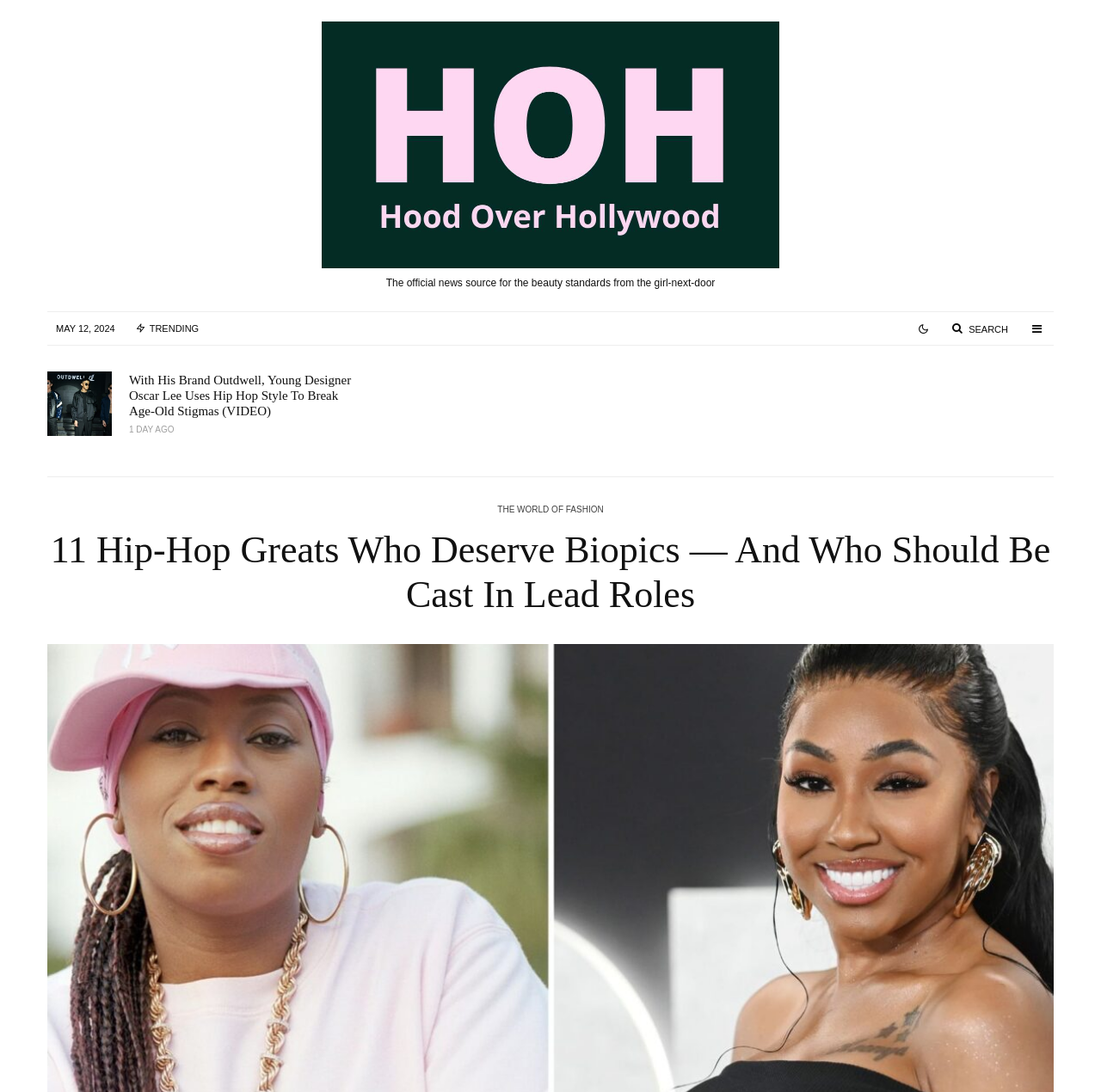Offer an in-depth caption of the entire webpage.

This webpage appears to be a news or blog article page, with a focus on hip-hop and fashion. At the top, there is a navigation bar with several links, including "The official news source for the beauty standards from the girl-next-door" and icons for trending, search, and more. Below this, there is a date "MAY 12, 2024" and a series of article previews.

The main content of the page is divided into three sections, each containing an article preview with a heading, a link, and a timestamp. The first article preview is about a young designer using hip-hop style to break age-old stigmas, and it was posted 1 day ago. The second article preview is about a wholesale fashion product, and it was posted 2 days ago. The third article preview is about a celebrity's alleged promo posts with Fashion Nova, and it was posted 1 week ago.

To the right of the article previews, there is a link to "THE WORLD OF FASHION". Below the article previews, there is a main heading "11 Hip-Hop Greats Who Deserve Biopics — And Who Should Be Cast In Lead Roles", which suggests that the main content of the page is an article about hip-hop biopics.